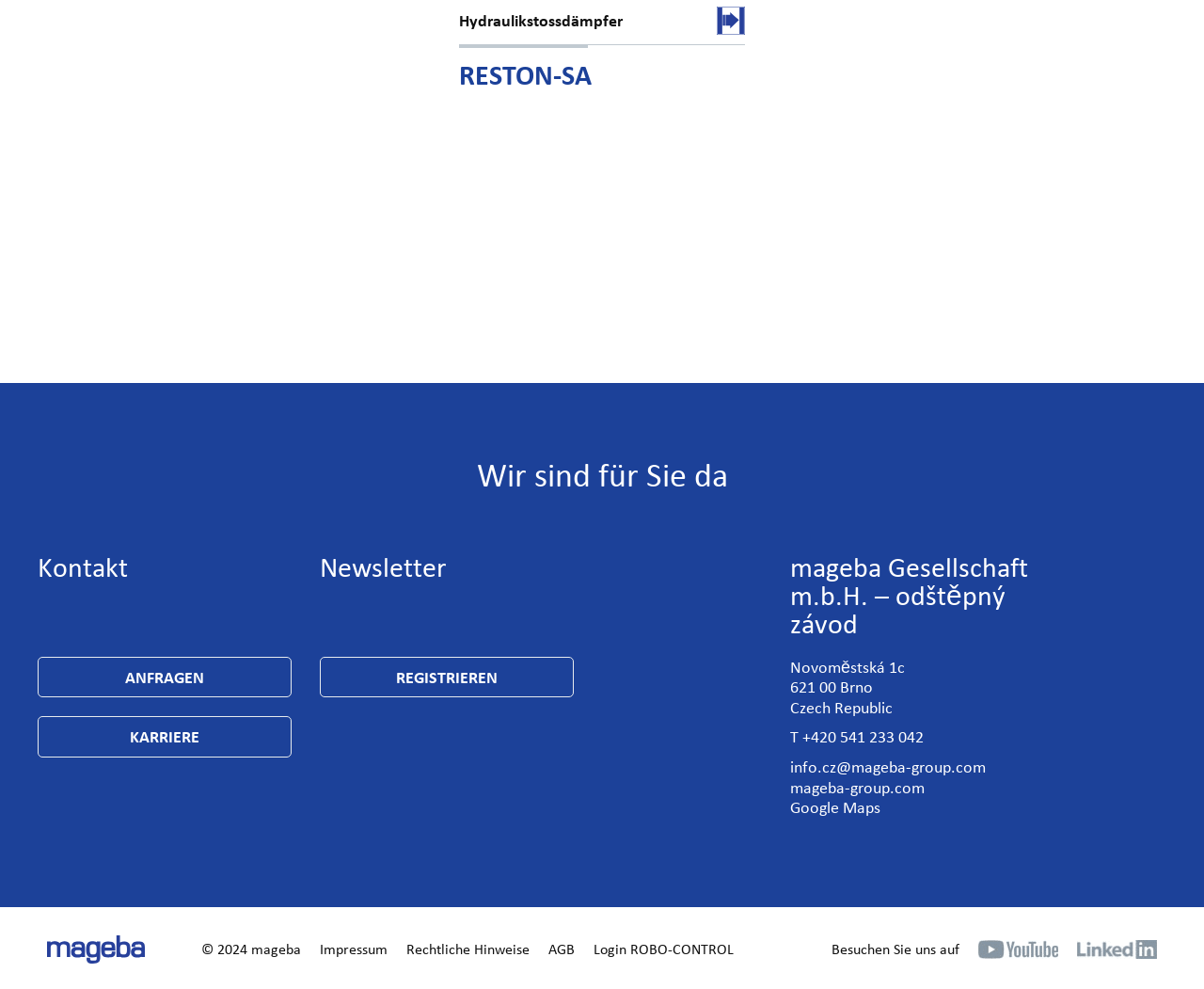What is the purpose of the link 'ANFRAGEN'? Analyze the screenshot and reply with just one word or a short phrase.

To make inquiries